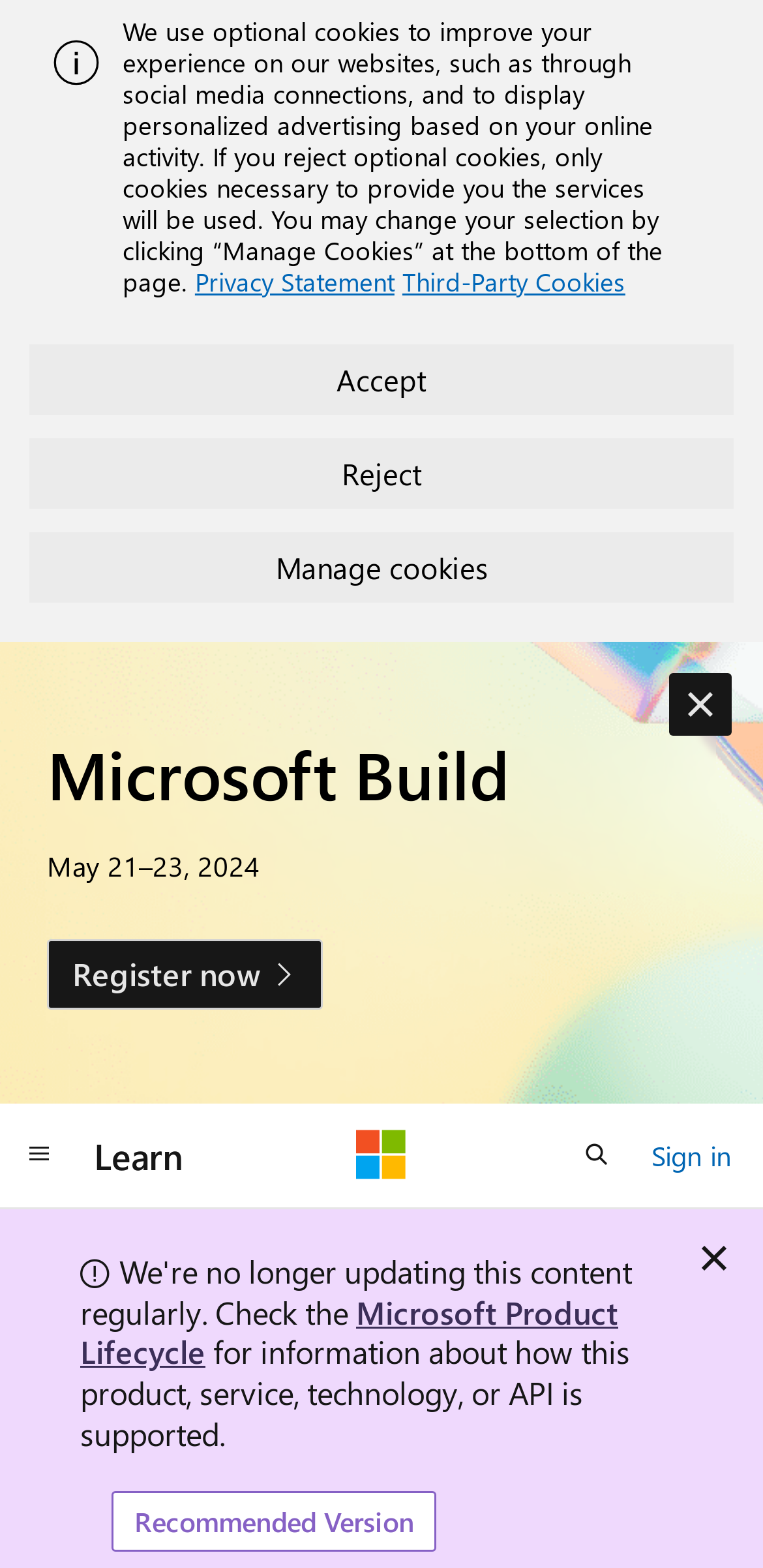How many links are there in the navigation section?
Look at the screenshot and give a one-word or phrase answer.

3